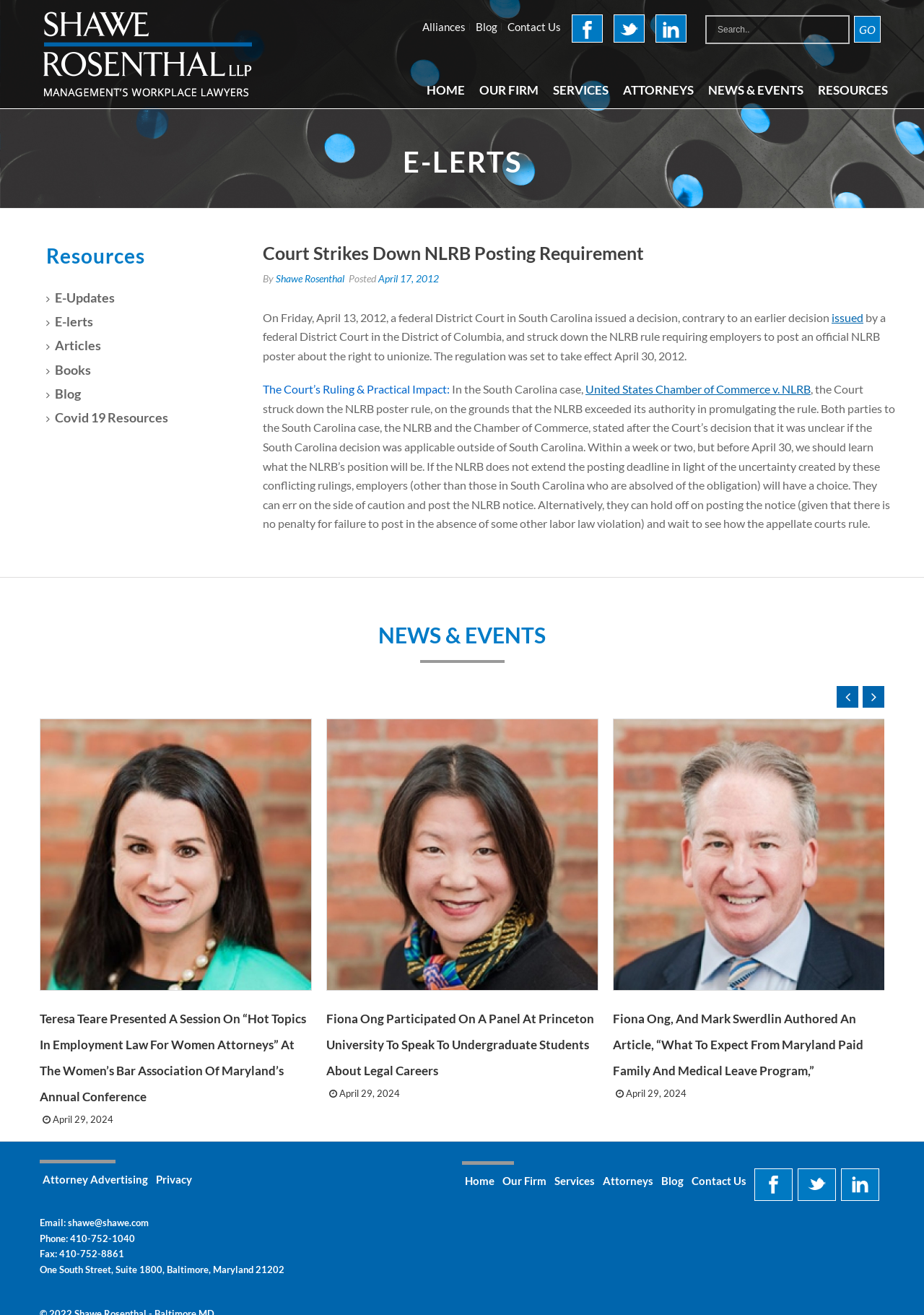What is the date of the court decision?
Look at the image and construct a detailed response to the question.

I found the answer by reading the text of the article, which states 'On Friday, April 13, 2012, a federal District Court in South Carolina issued a decision...'.